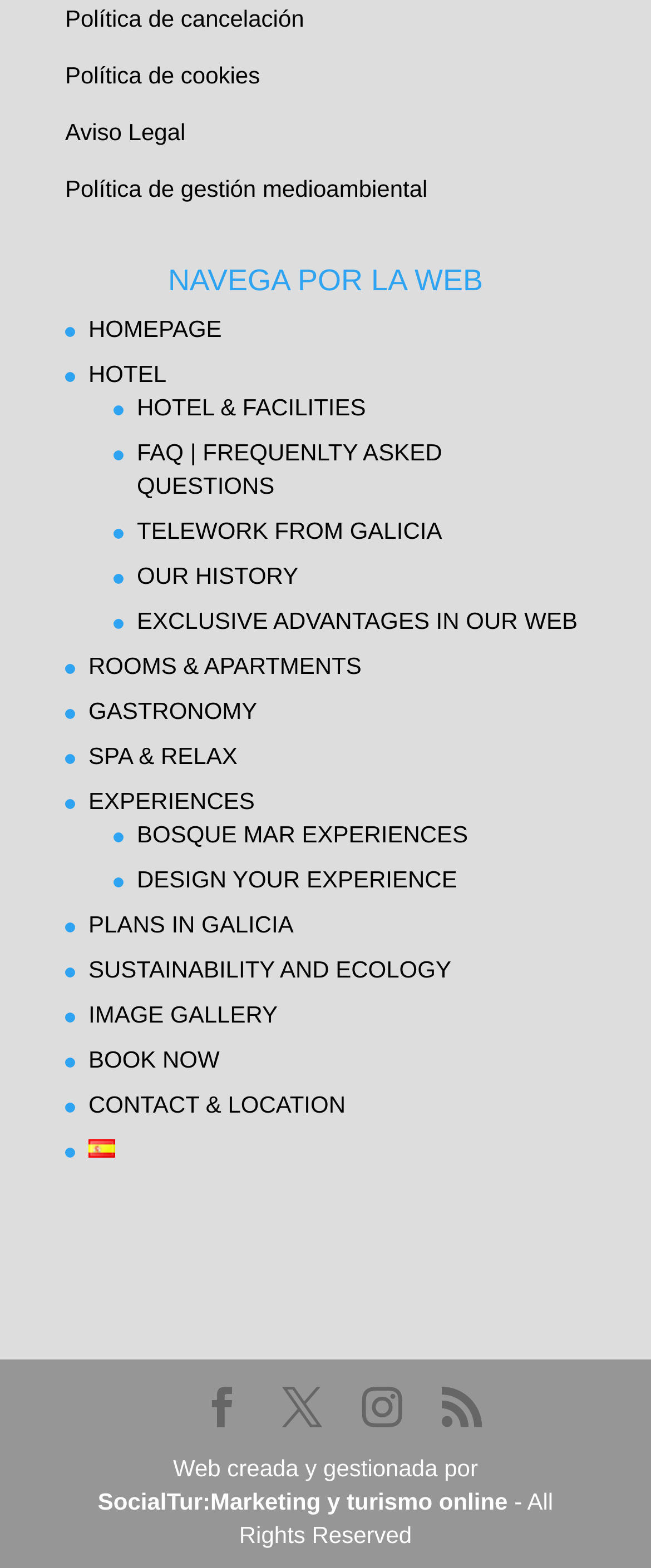Can you look at the image and give a comprehensive answer to the question:
How many links are there in the main navigation menu?

I counted the number of links under the 'NAVEGA POR LA WEB' heading and found 12 links, including 'HOMEPAGE', 'HOTEL', 'ROOMS & APARTMENTS', and others.